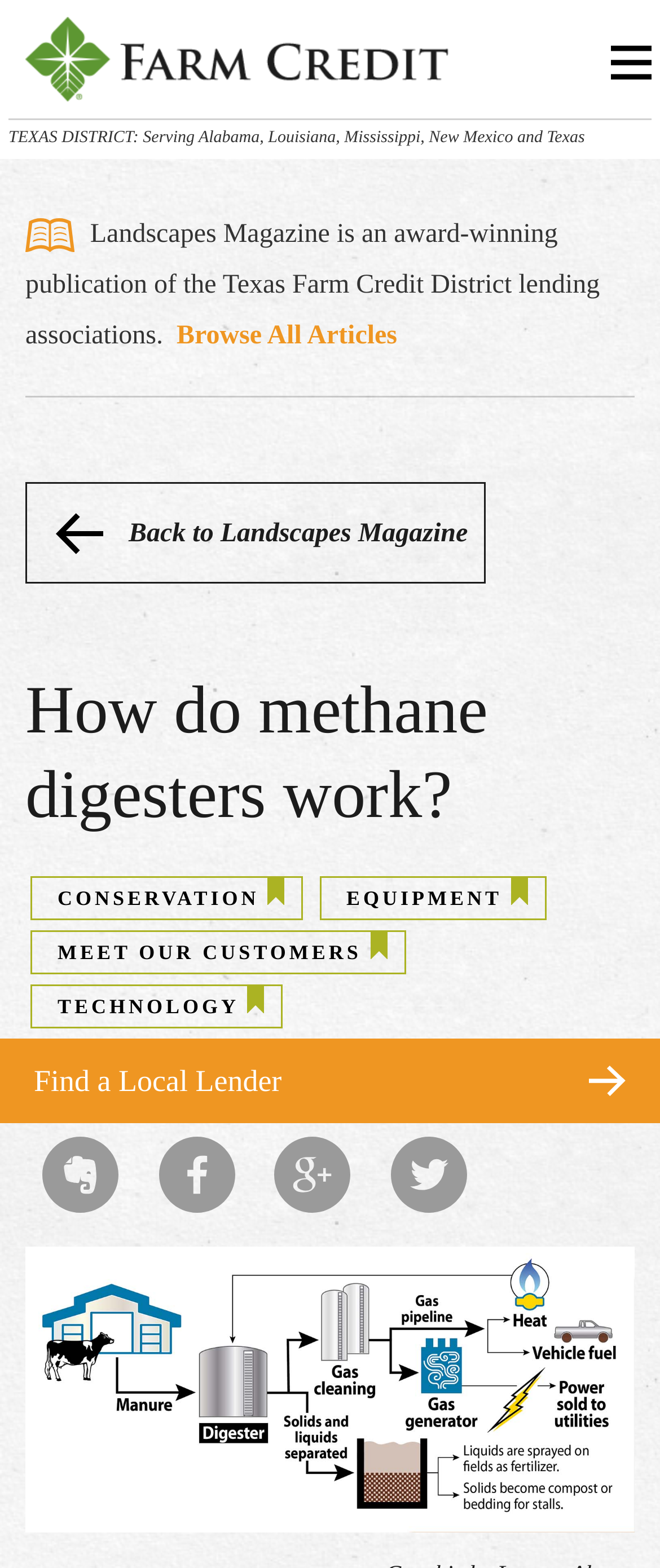How many links are there in the top section?
Give a one-word or short-phrase answer derived from the screenshot.

5